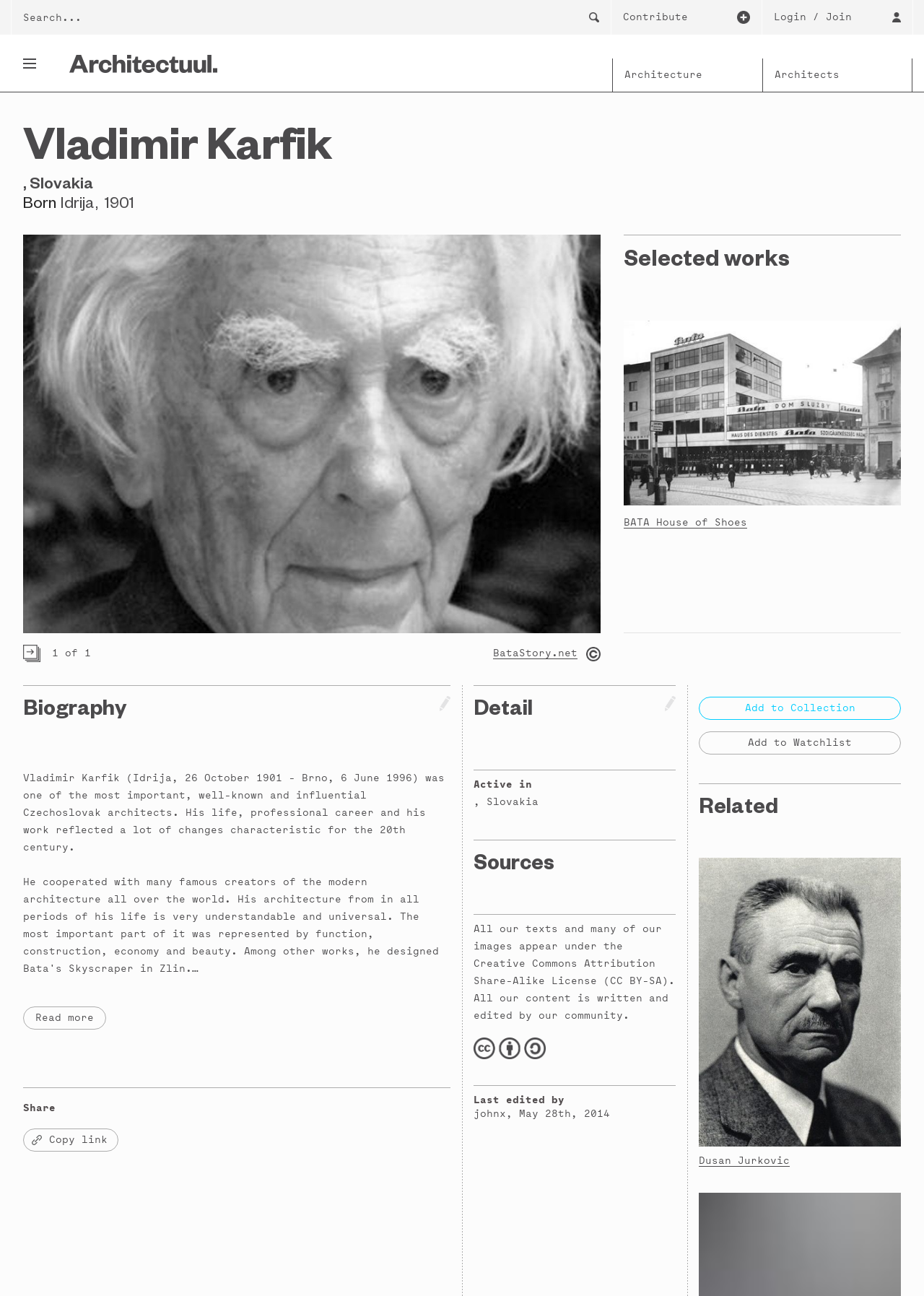What is the name of the building shown in the image?
Look at the image and provide a short answer using one word or a phrase.

BATA House of Shoes